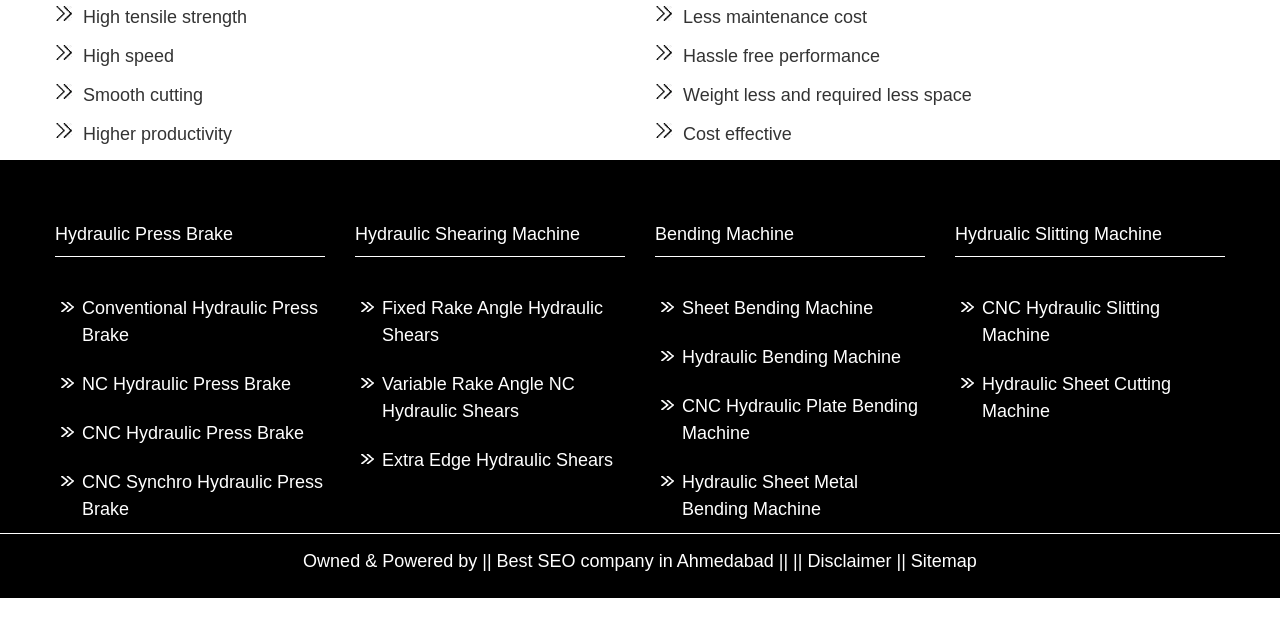Determine the bounding box for the HTML element described here: "parent_node: EXISTING USER name="existingUser"". The coordinates should be given as [left, top, right, bottom] with each number being a float between 0 and 1.

None